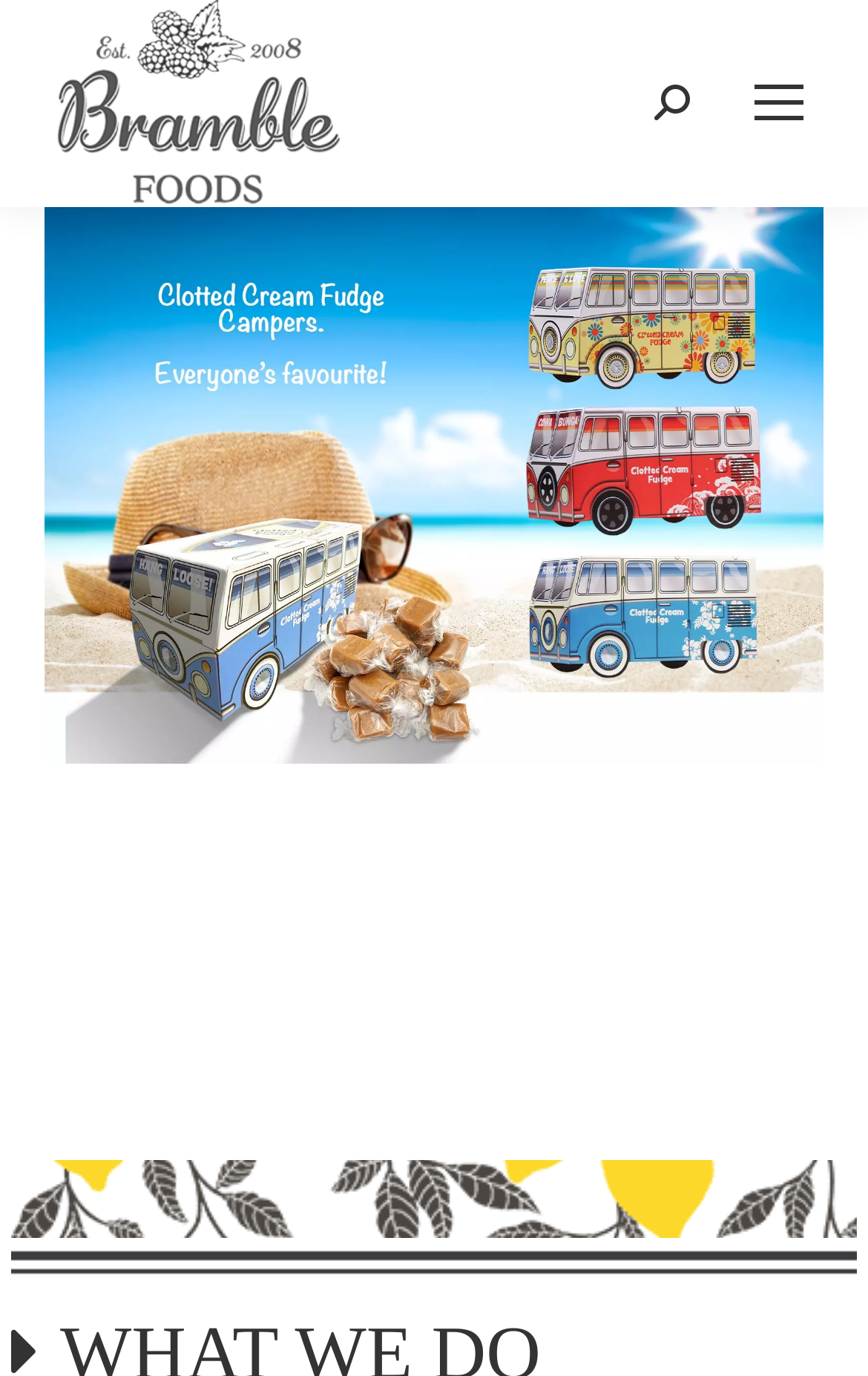Please provide a brief answer to the question using only one word or phrase: 
What is the purpose of the search icon?

To search